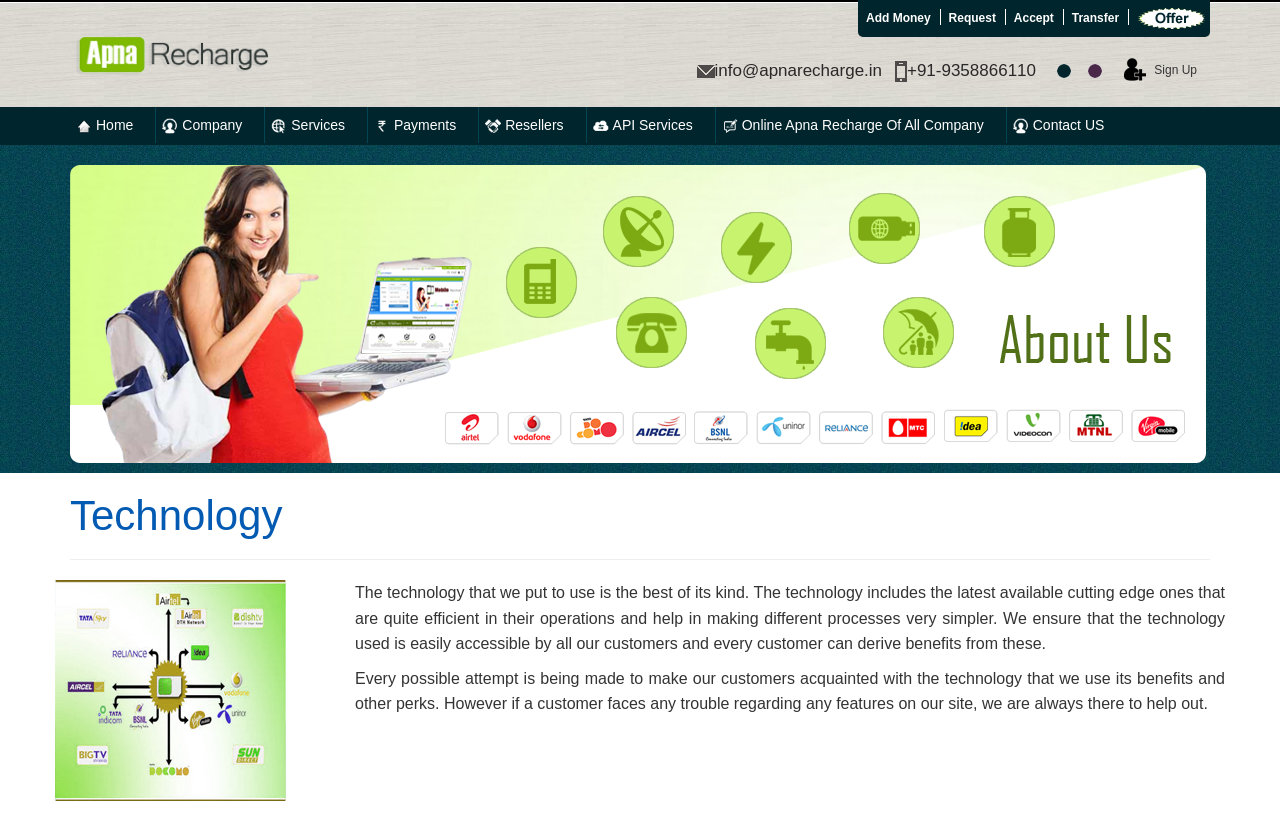Can you find the bounding box coordinates for the element to click on to achieve the instruction: "Click on the Add Money link"?

[0.67, 0.005, 0.731, 0.039]